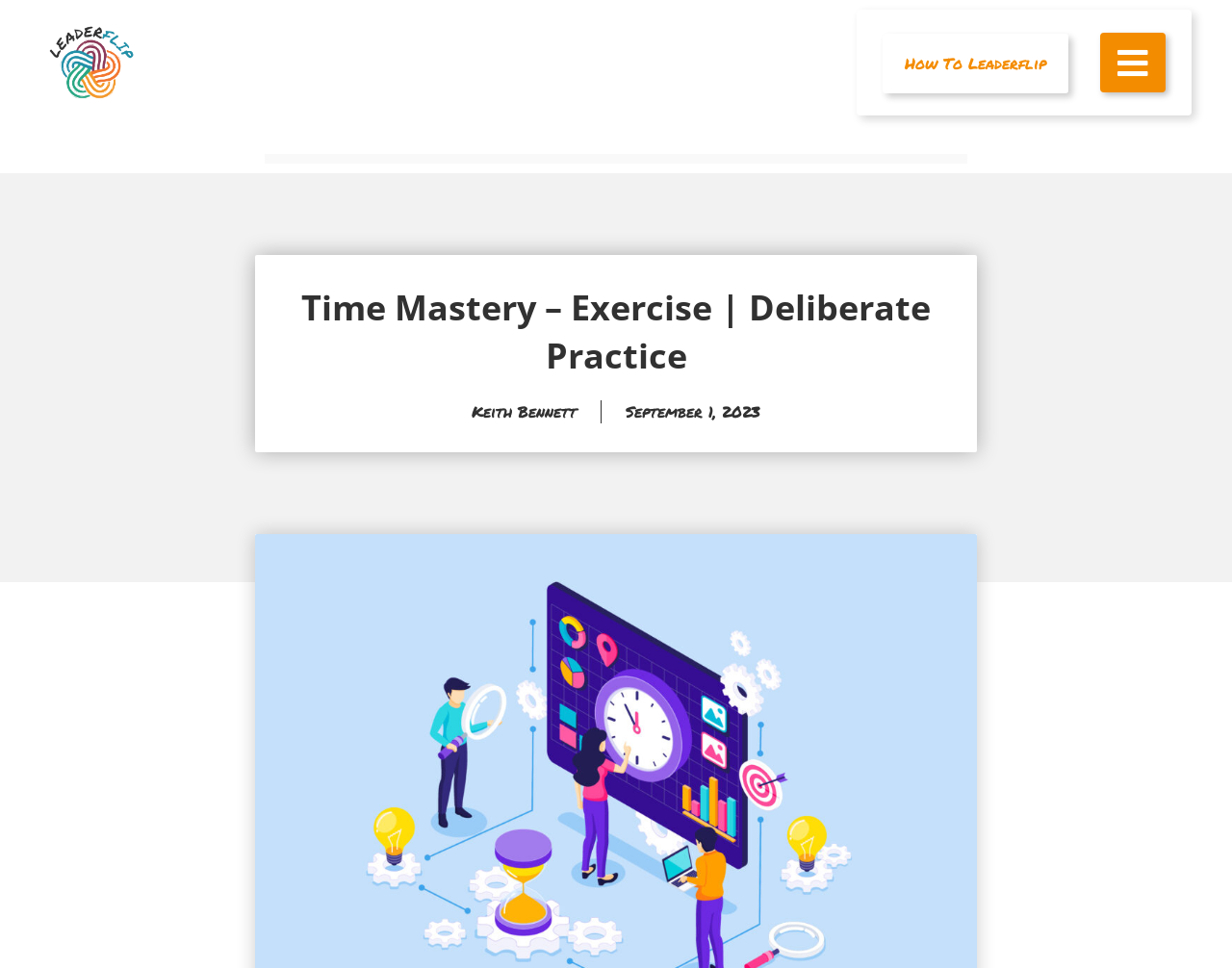Answer succinctly with a single word or phrase:
How many links are there in the top navigation bar?

3